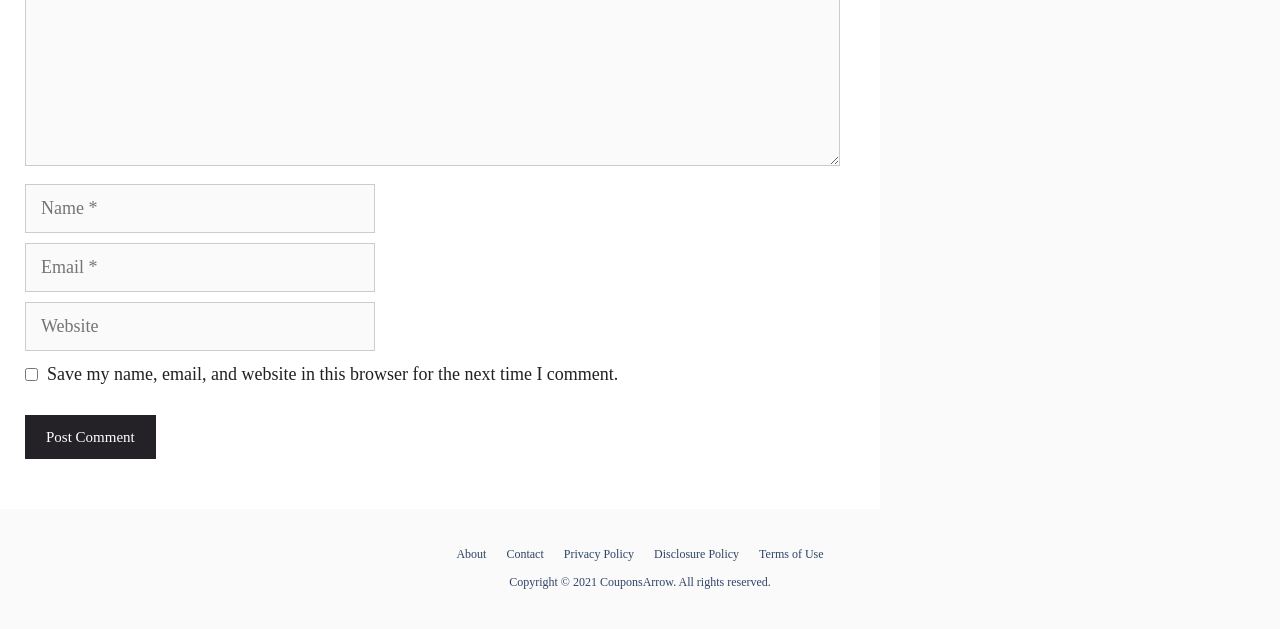From the element description parent_node: Comment name="url" placeholder="Website", predict the bounding box coordinates of the UI element. The coordinates must be specified in the format (top-left x, top-left y, bottom-right x, bottom-right y) and should be within the 0 to 1 range.

[0.02, 0.479, 0.293, 0.557]